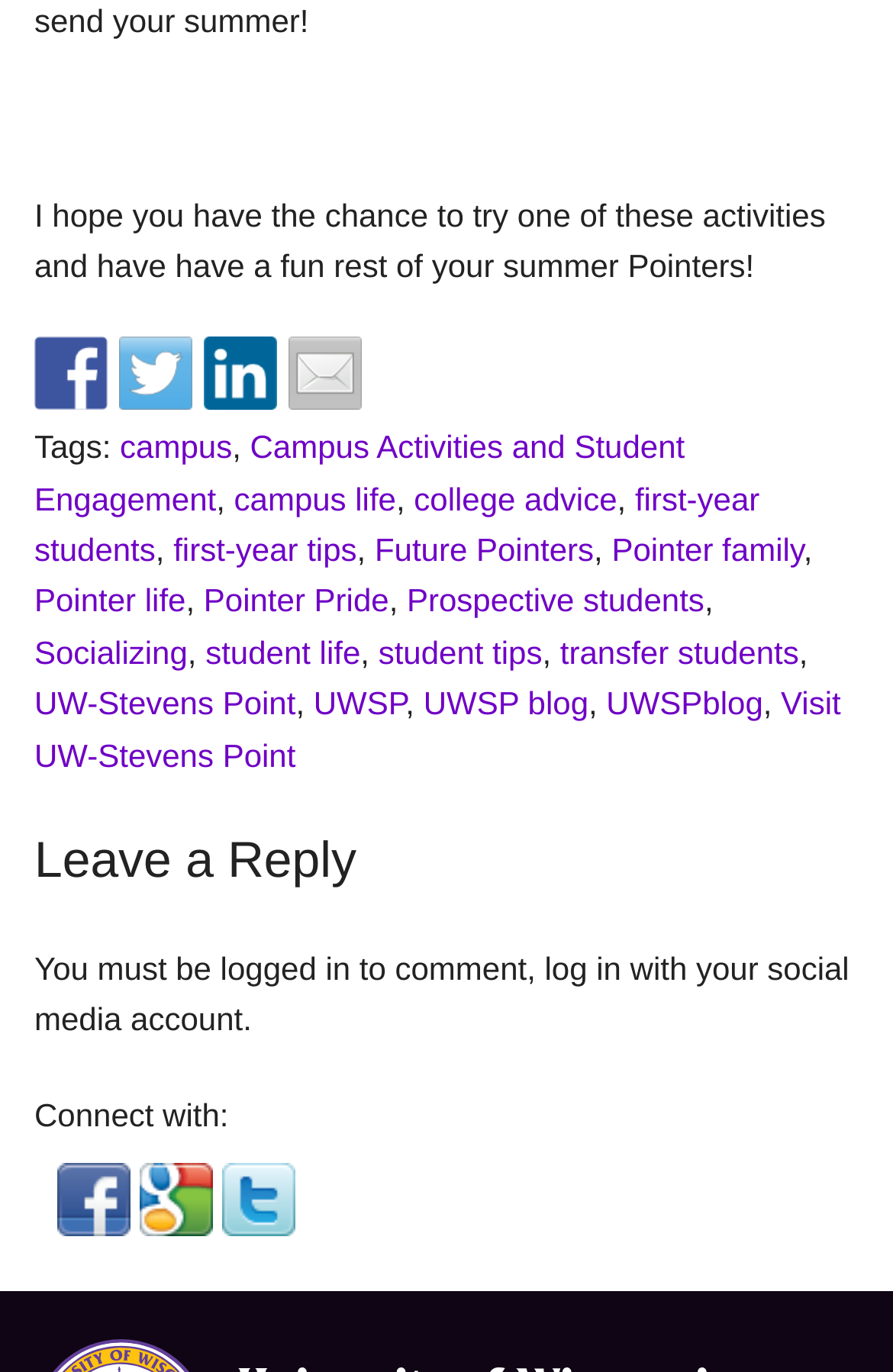Determine the bounding box for the UI element that matches this description: "Pointer life".

[0.038, 0.425, 0.208, 0.451]